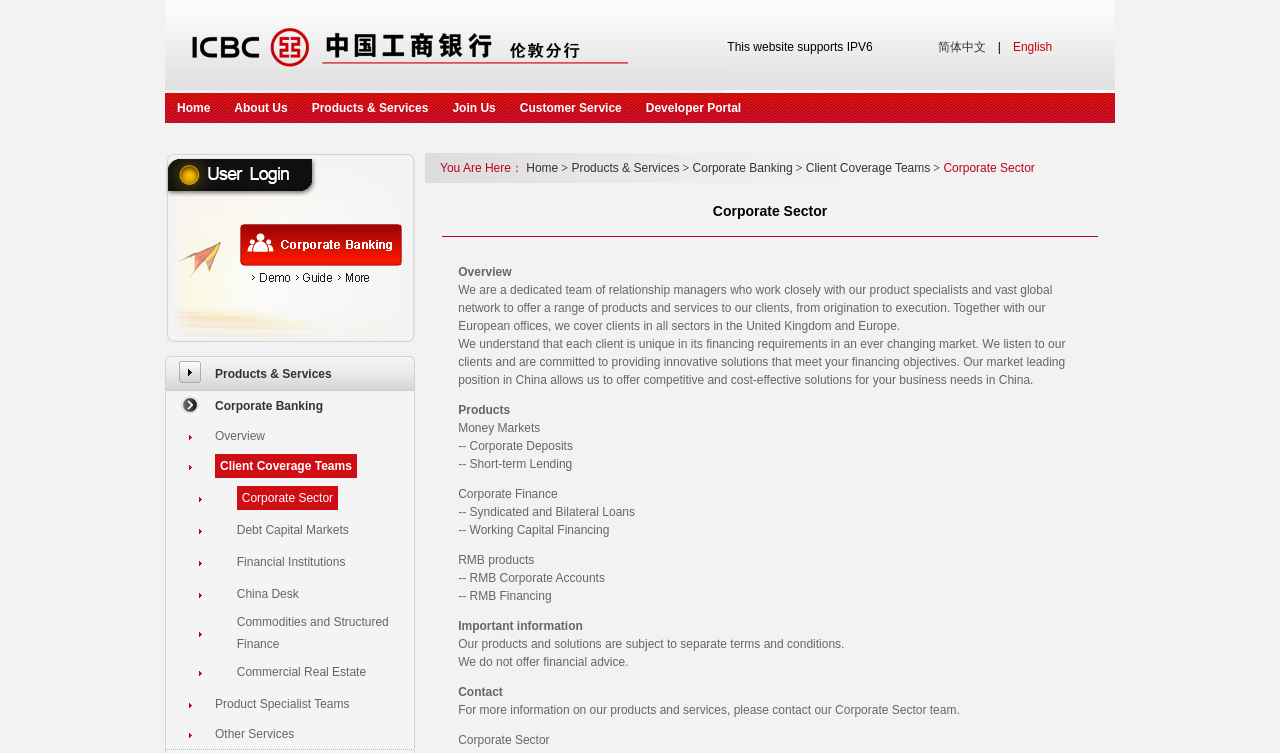What is the purpose of the image on the top-left corner of the website?
Using the picture, provide a one-word or short phrase answer.

Logo or branding